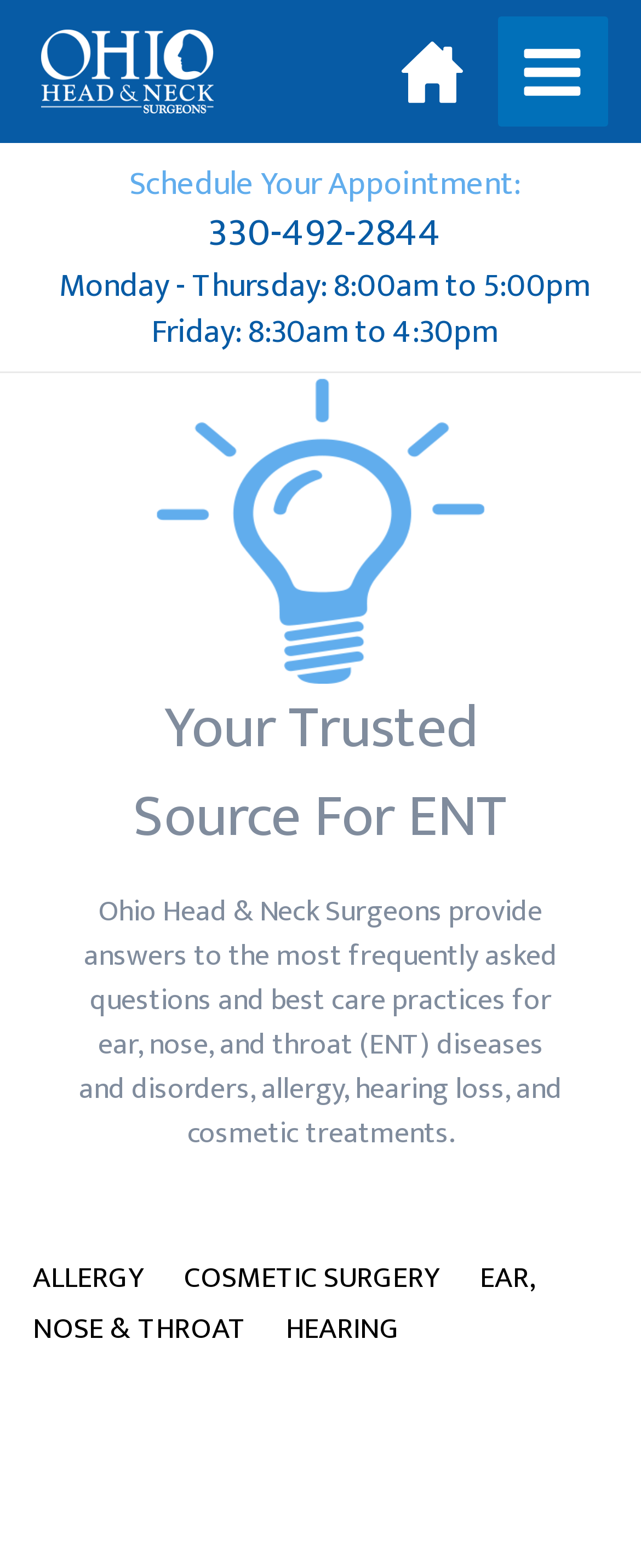Give a concise answer of one word or phrase to the question: 
What is the purpose of the 'Main Menu' button?

To expand the menu